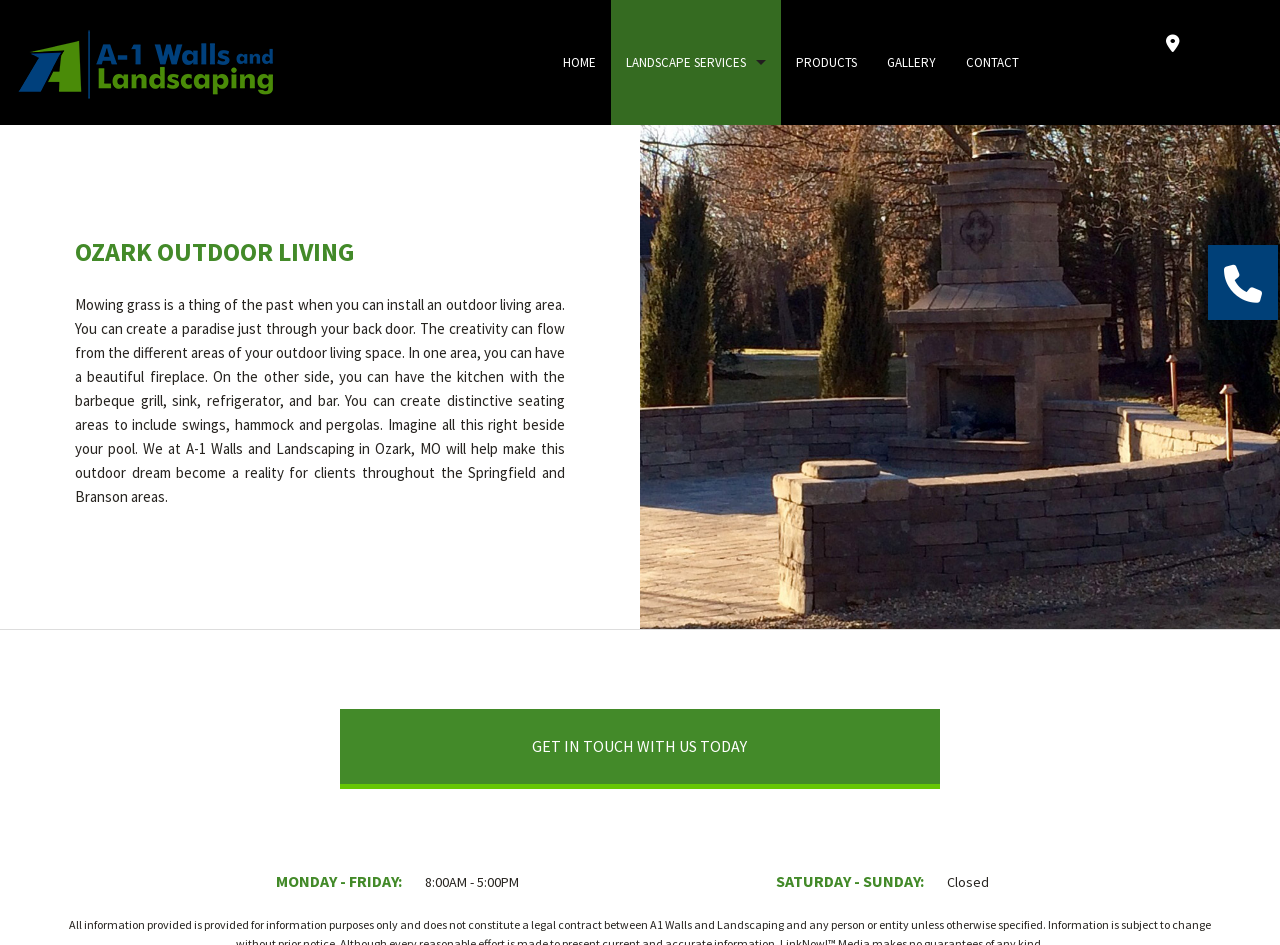Determine the bounding box coordinates of the element's region needed to click to follow the instruction: "Leave a comment on PUMA States x Shadow Society". Provide these coordinates as four float numbers between 0 and 1, formatted as [left, top, right, bottom].

None